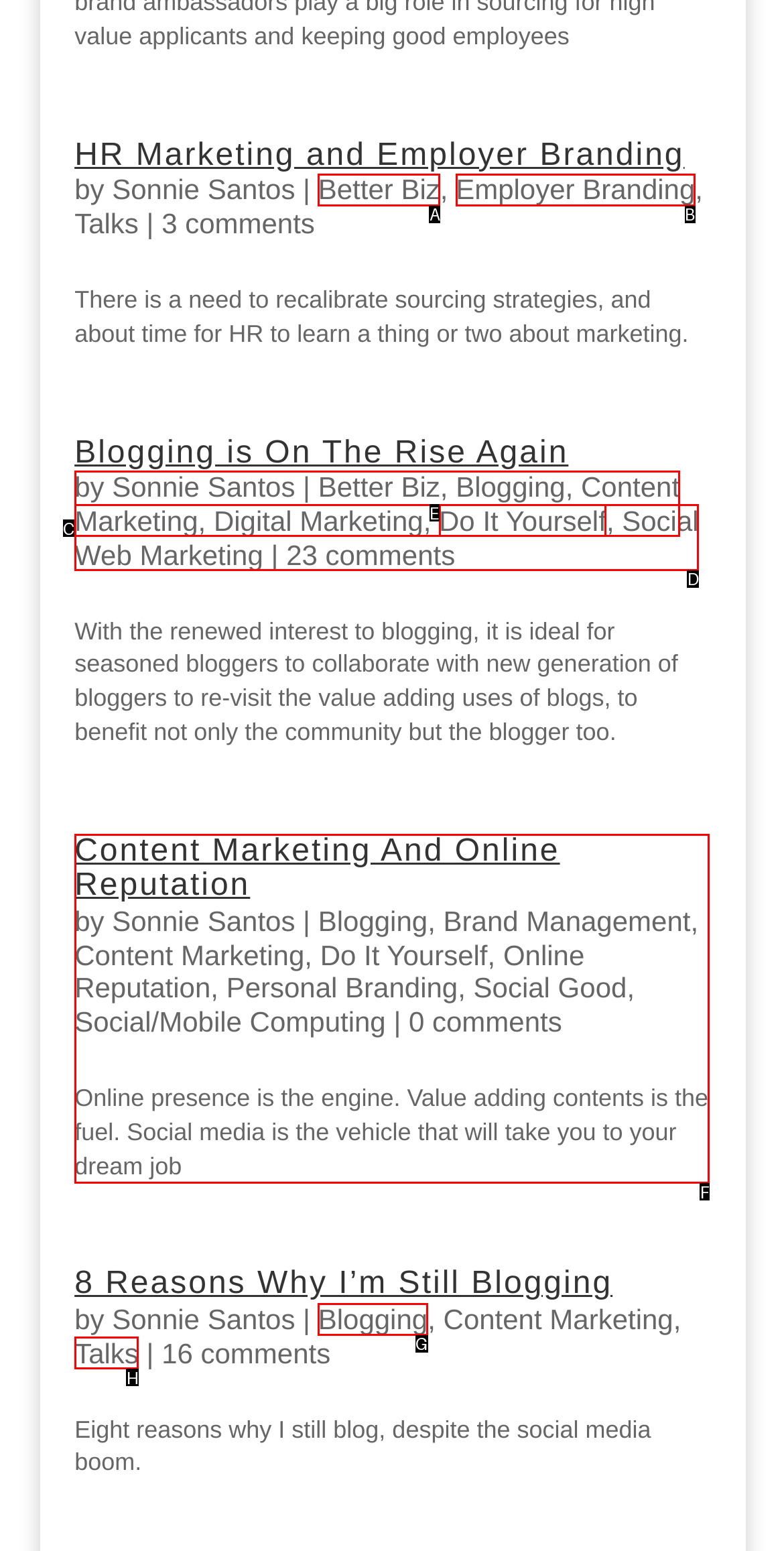Tell me which letter I should select to achieve the following goal: Explore the topic 'Content Marketing And Online Reputation'
Answer with the corresponding letter from the provided options directly.

F